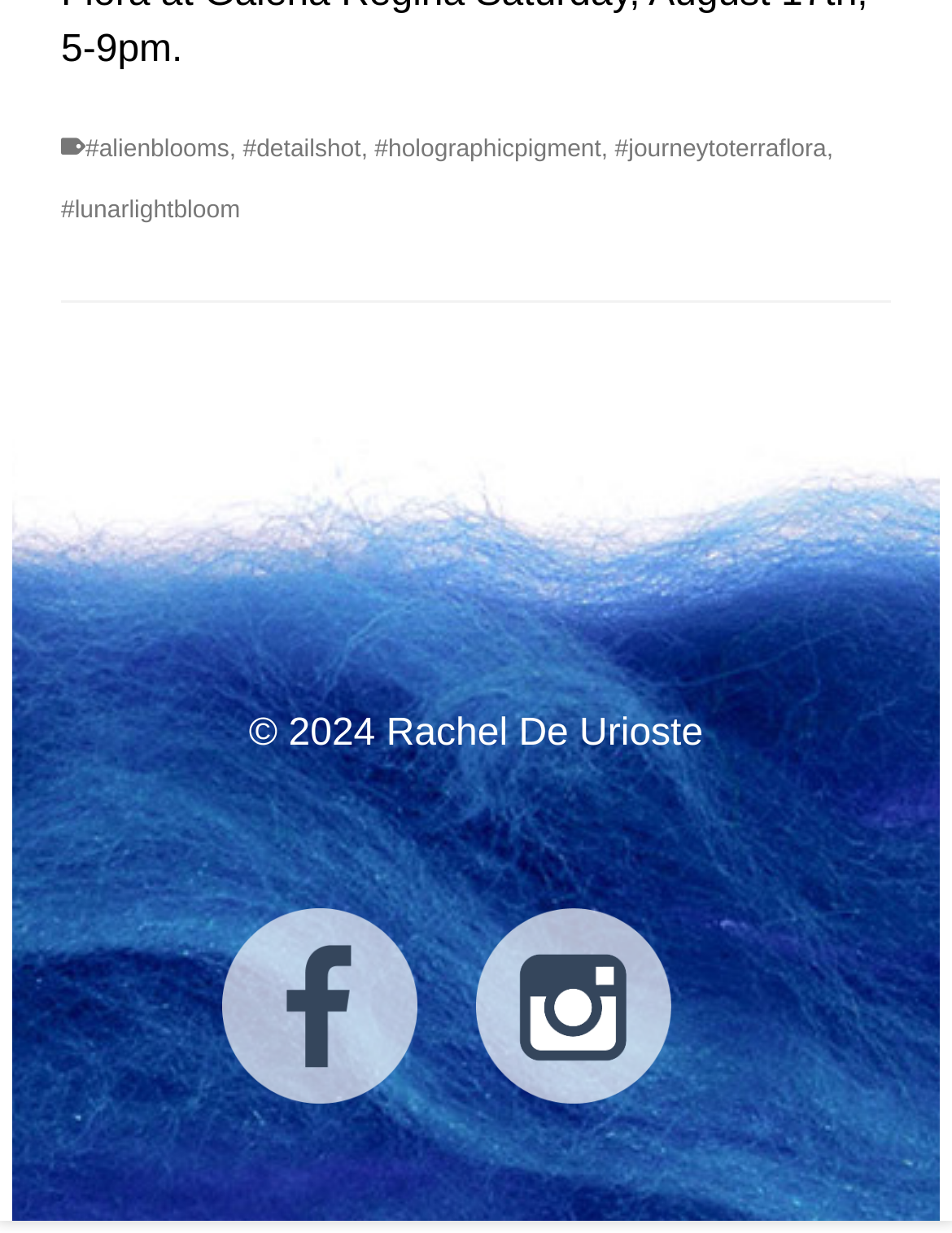Provide a brief response to the question below using one word or phrase:
How many sections are there in the content?

3